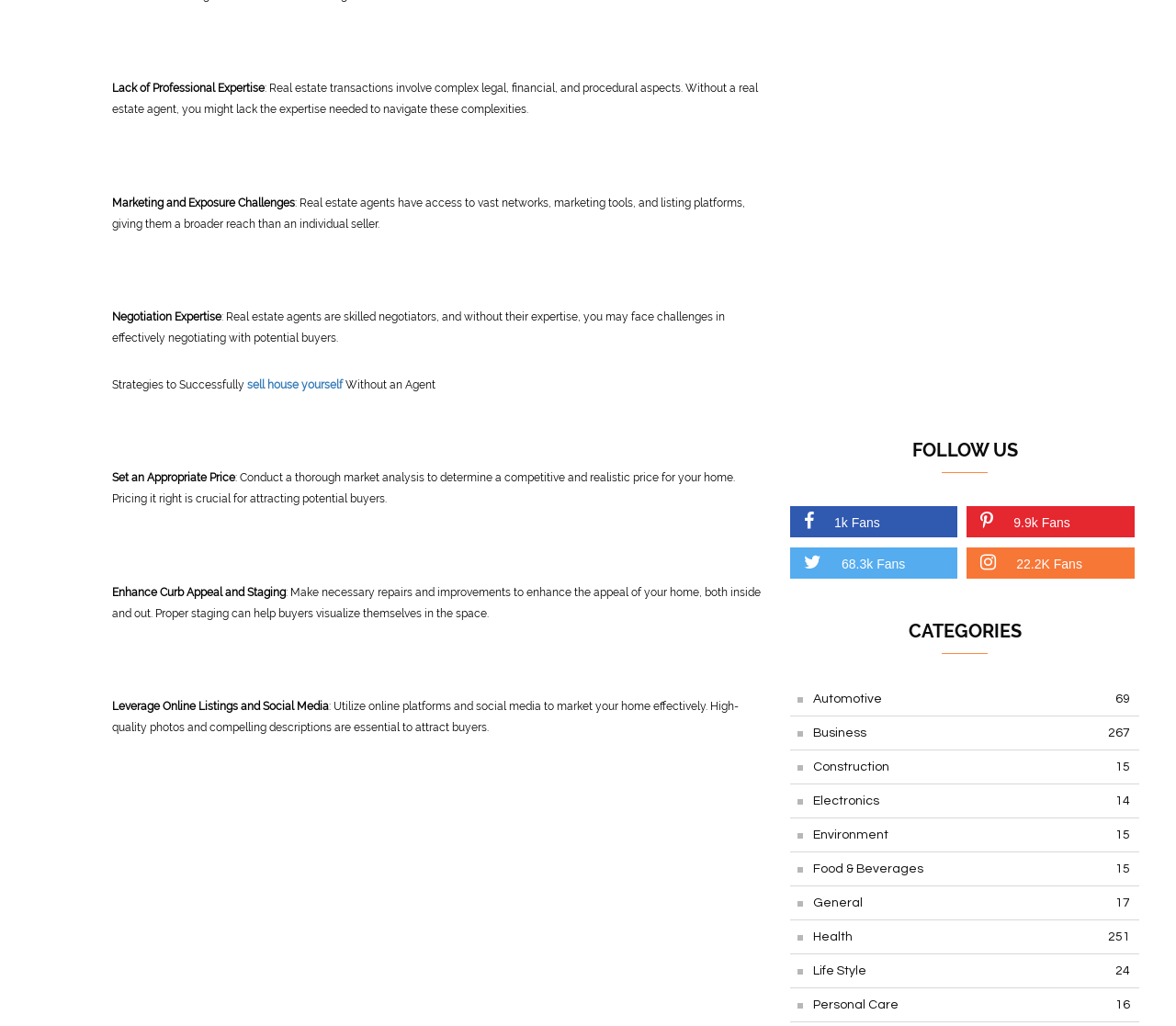What is the purpose of staging a home?
Give a one-word or short phrase answer based on the image.

To help buyers visualize themselves in the space